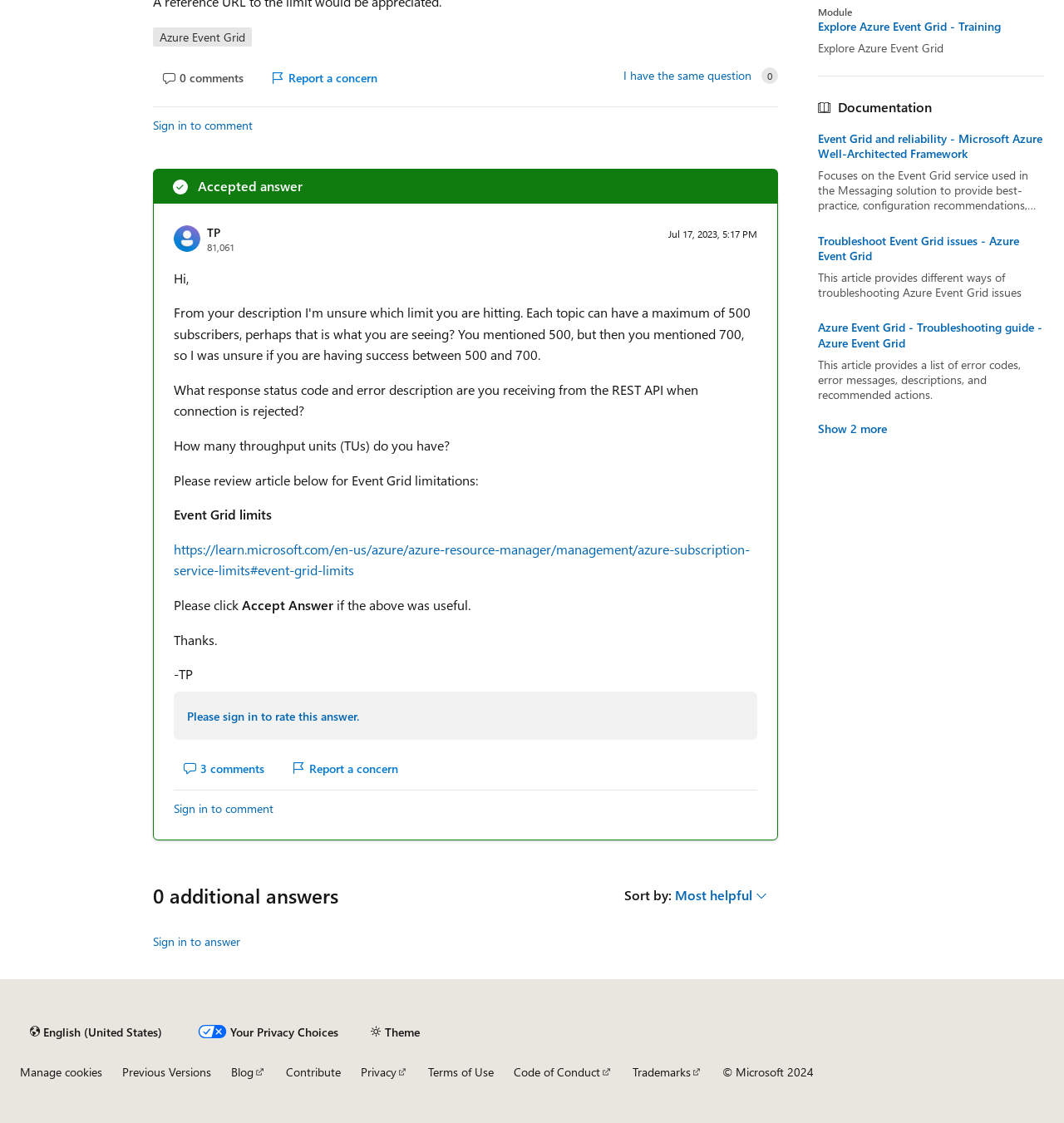Please determine the bounding box coordinates, formatted as (top-left x, top-left y, bottom-right x, bottom-right y), with all values as floating point numbers between 0 and 1. Identify the bounding box of the region described as: Blog

[0.217, 0.948, 0.25, 0.962]